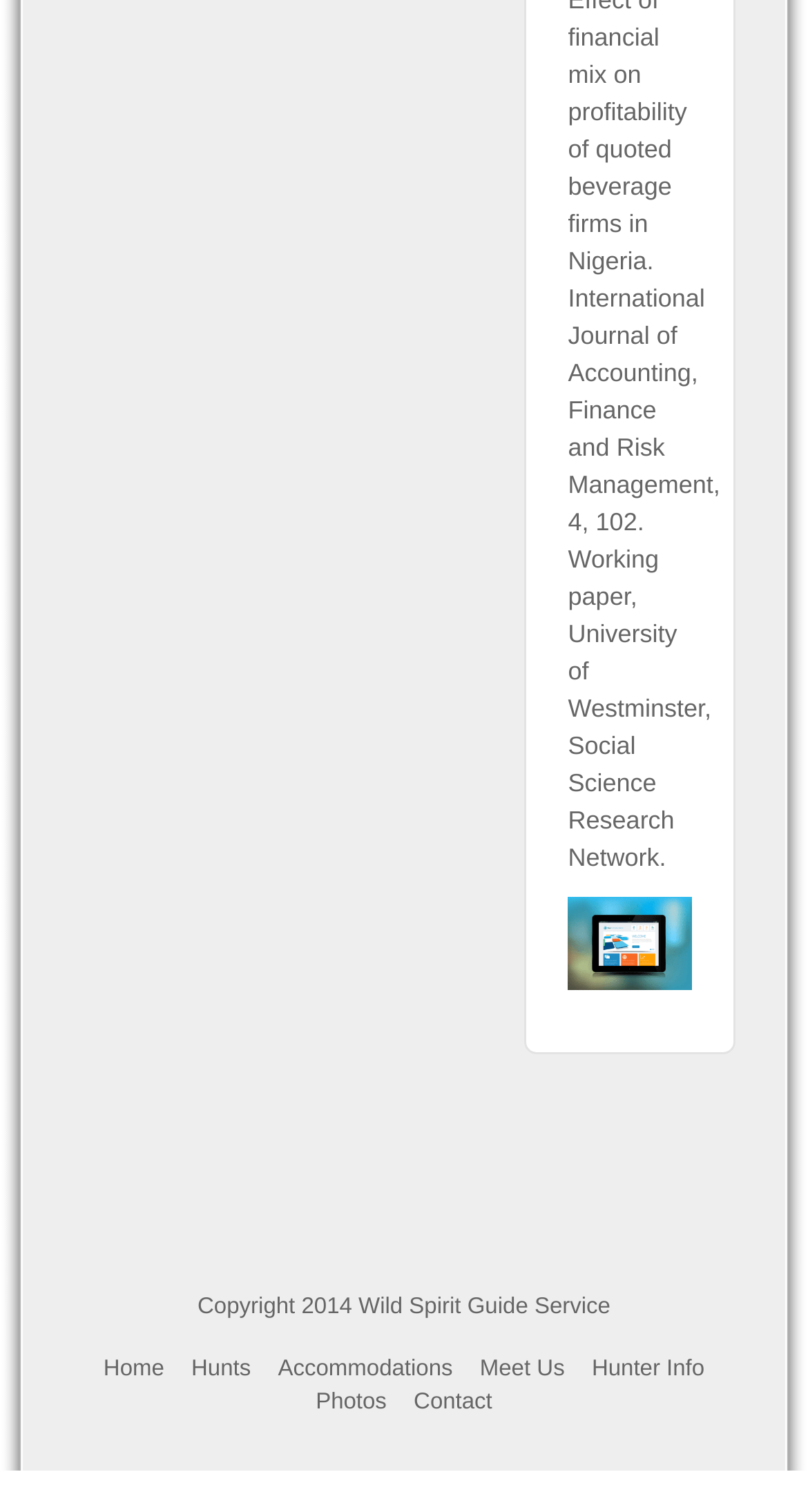Extract the bounding box coordinates of the UI element described by: "Meet Us". The coordinates should include four float numbers ranging from 0 to 1, e.g., [left, top, right, bottom].

[0.594, 0.898, 0.699, 0.914]